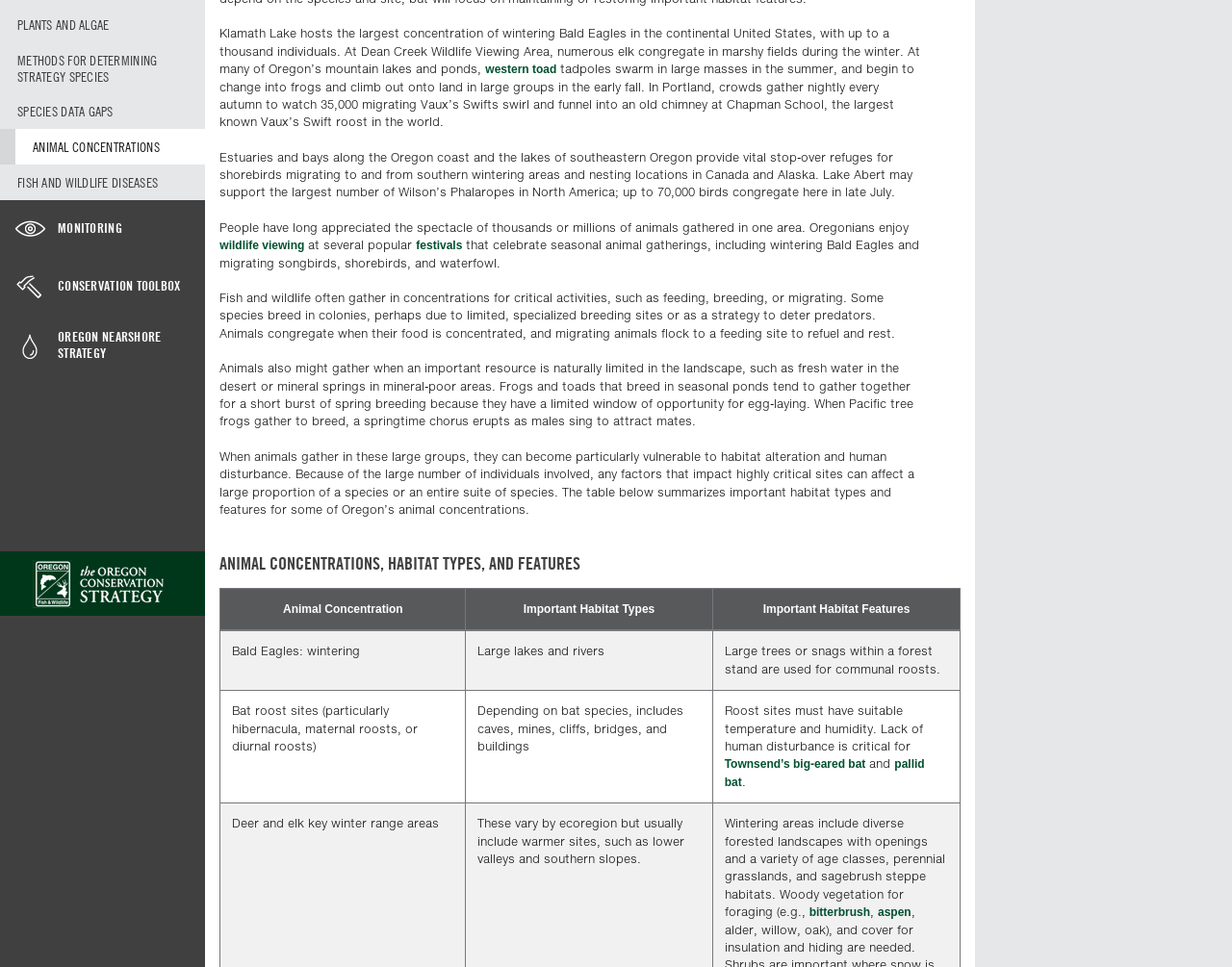Find and provide the bounding box coordinates for the UI element described here: "pallid bat". The coordinates should be given as four float numbers between 0 and 1: [left, top, right, bottom].

[0.588, 0.783, 0.751, 0.816]